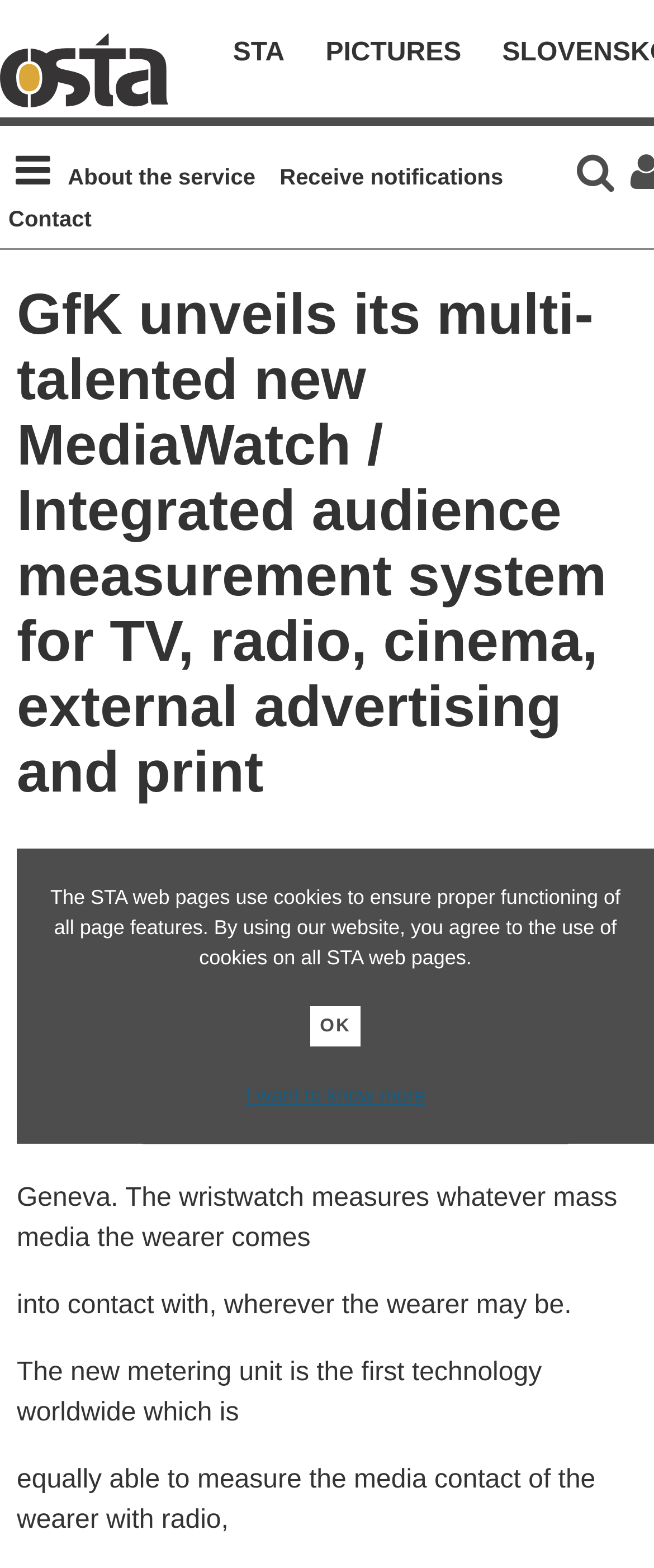Determine the bounding box coordinates of the clickable area required to perform the following instruction: "Open the About the service page". The coordinates should be represented as four float numbers between 0 and 1: [left, top, right, bottom].

[0.104, 0.105, 0.391, 0.121]